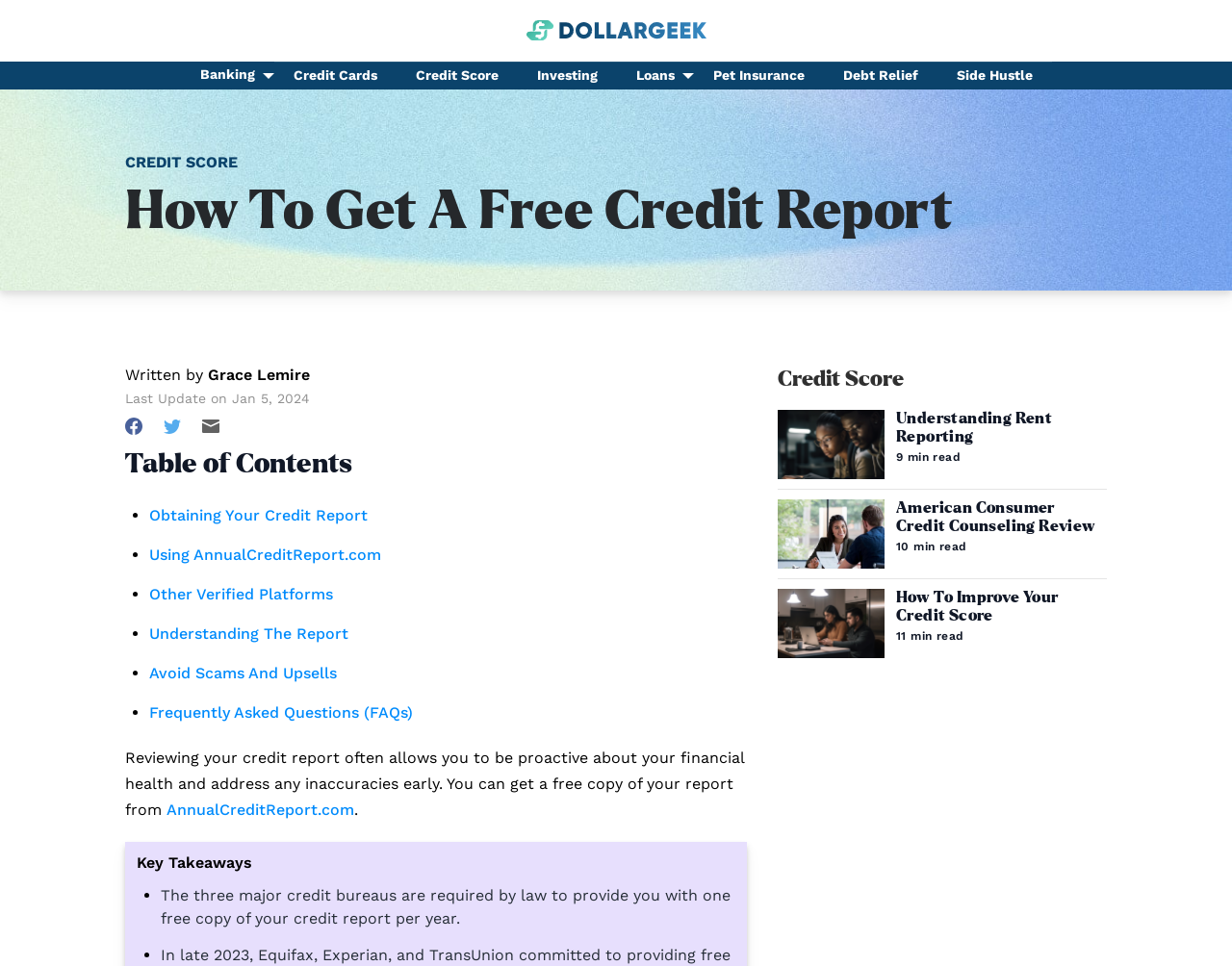Please locate the bounding box coordinates of the element that should be clicked to achieve the given instruction: "Click on the 'Understanding Rent Reporting' article".

[0.727, 0.425, 0.898, 0.462]